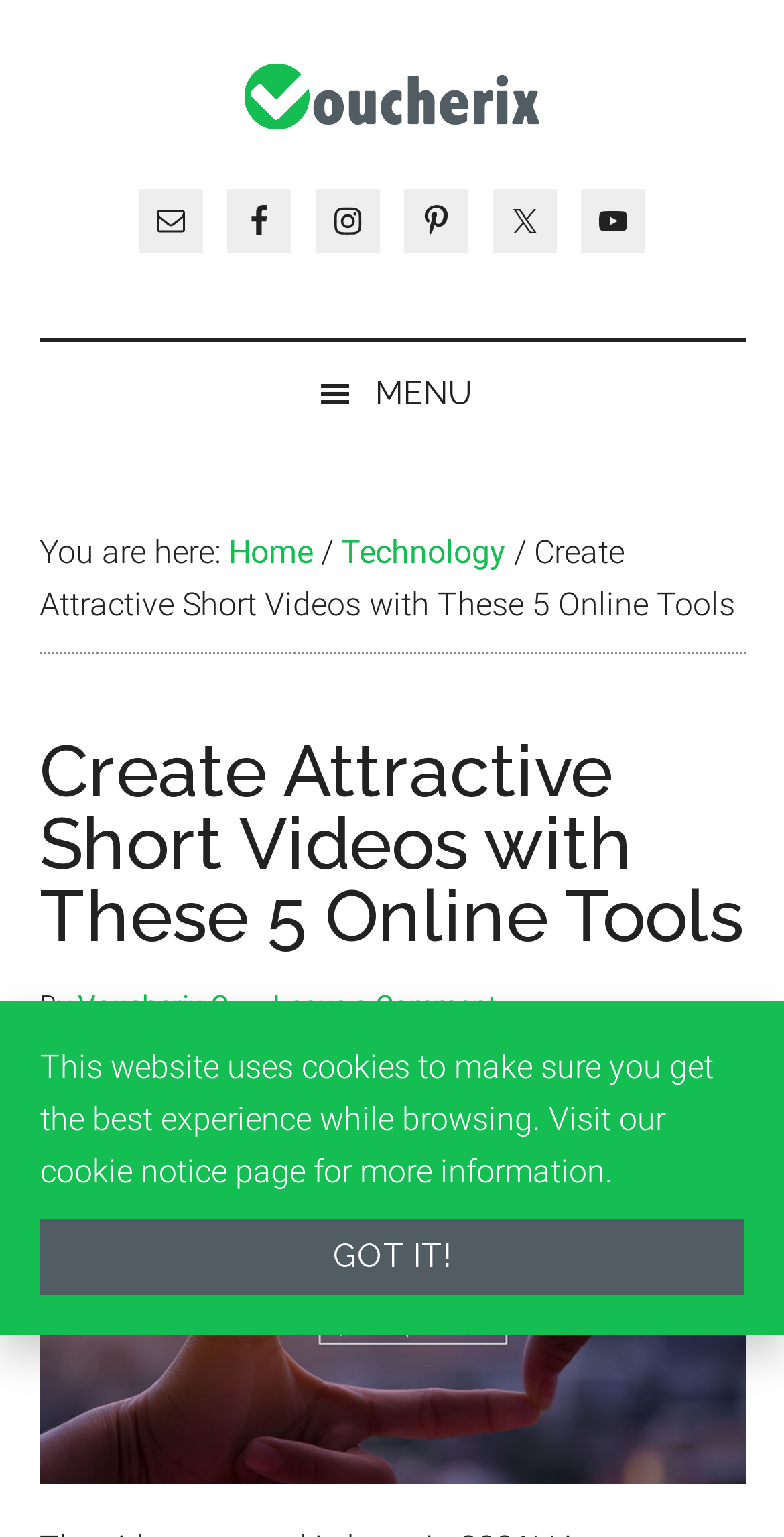Please give a one-word or short phrase response to the following question: 
What is the purpose of the webpage?

Create short videos